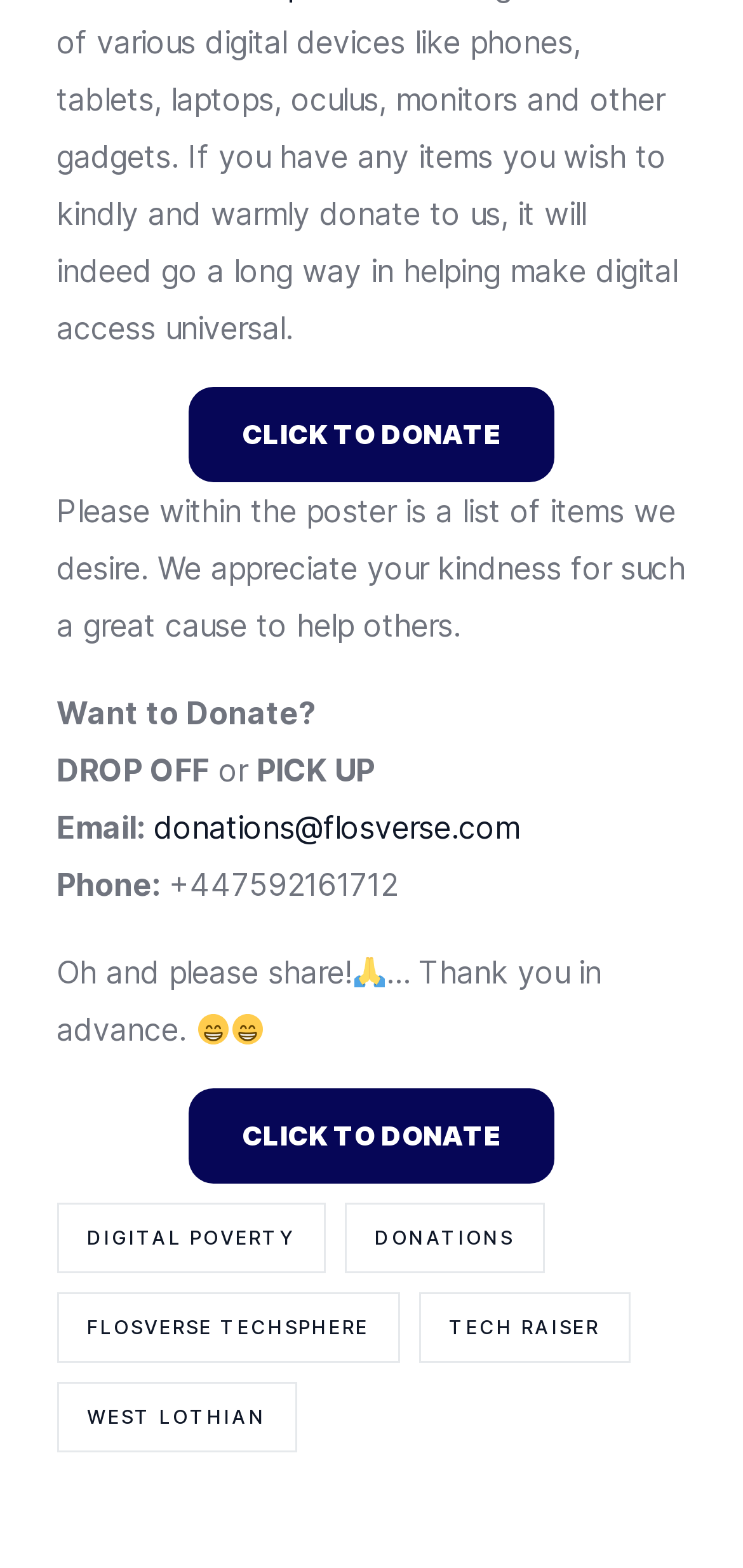What is the purpose of the website?
Using the details shown in the screenshot, provide a comprehensive answer to the question.

The purpose of the website can be inferred from the text 'We appreciate your kindness for such a great cause to help others.' This suggests that the website is intended to help others in some way, likely through donations or charitable activities.